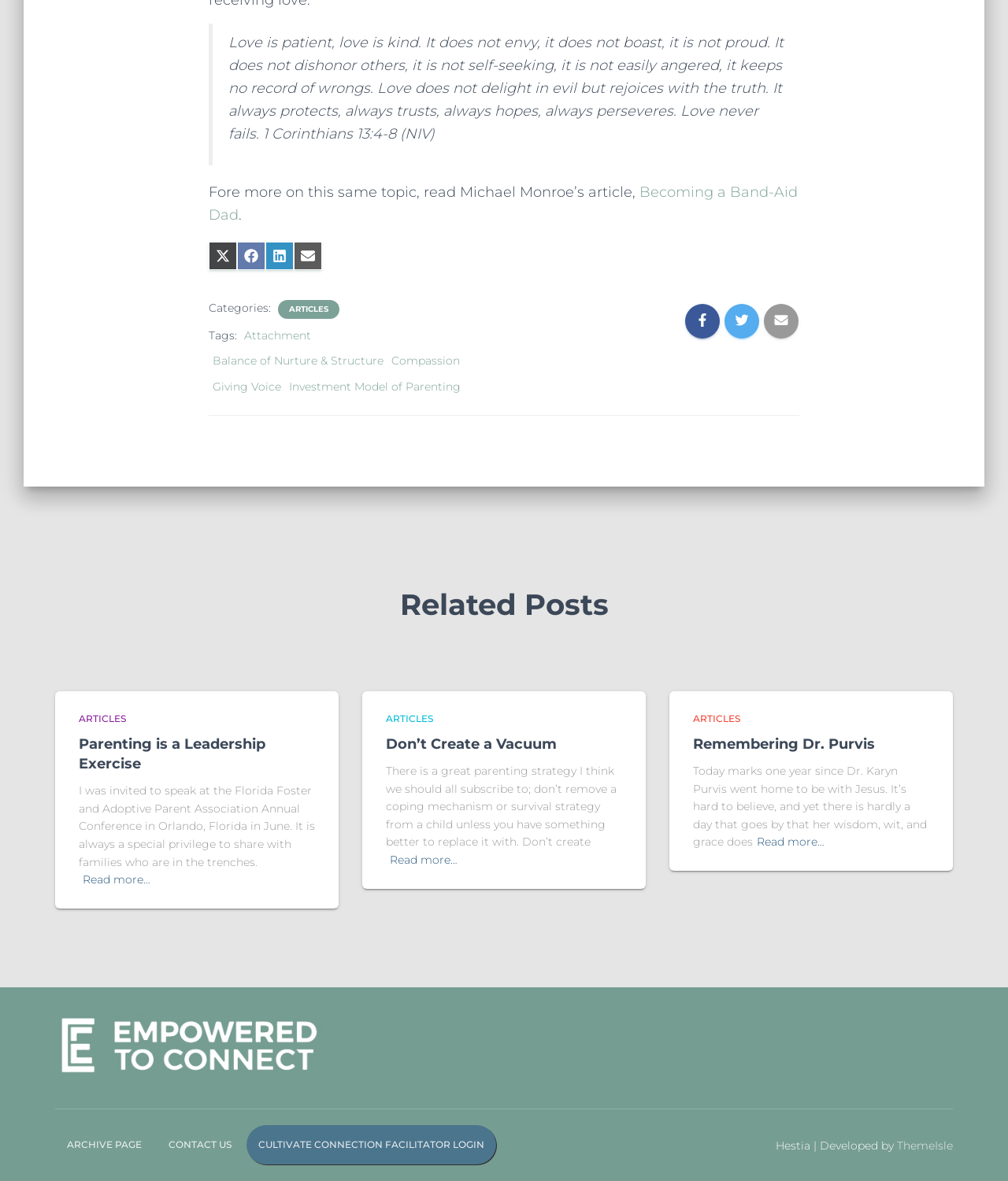Based on the image, give a detailed response to the question: What is the name of the developer of the webpage?

At the very bottom of the webpage, I found a static text element that reads 'Hestia | Developed by', followed by a link to 'ThemeIsle'. This suggests that ThemeIsle is the developer of the webpage.